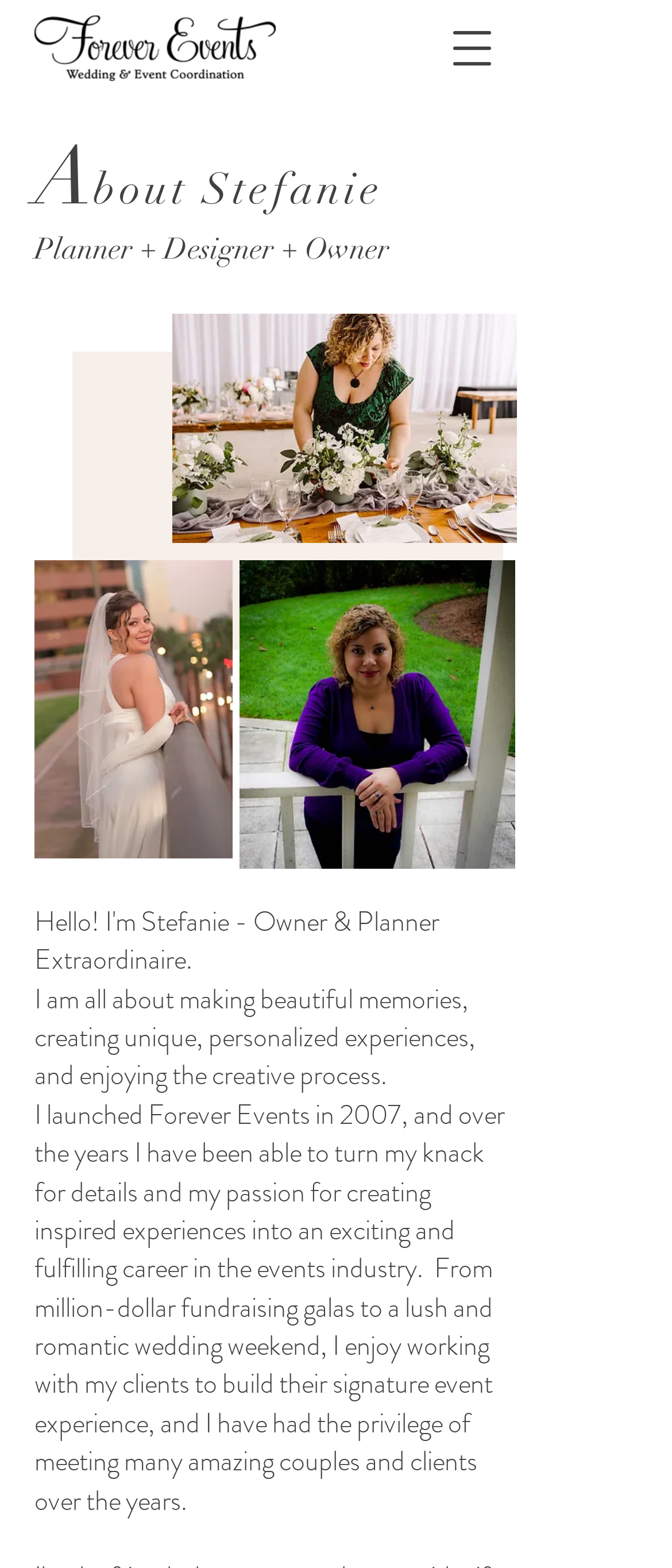How long has Stefanie Wright been in the events industry?
Relying on the image, give a concise answer in one word or a brief phrase.

Since 2007